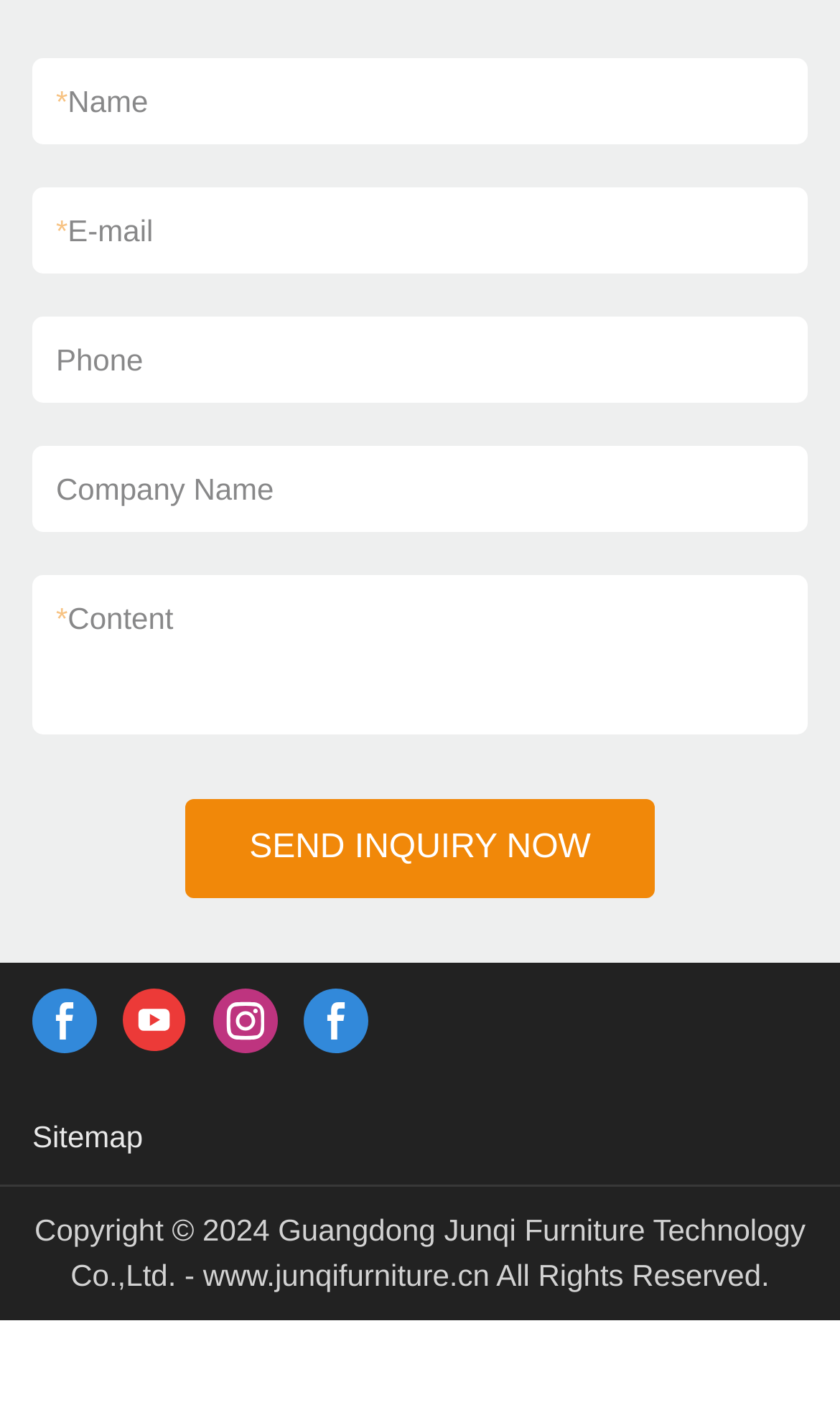Based on the element description, predict the bounding box coordinates (top-left x, top-left y, bottom-right x, bottom-right y) for the UI element in the screenshot: SEND INQUIRY NOW

[0.22, 0.567, 0.78, 0.637]